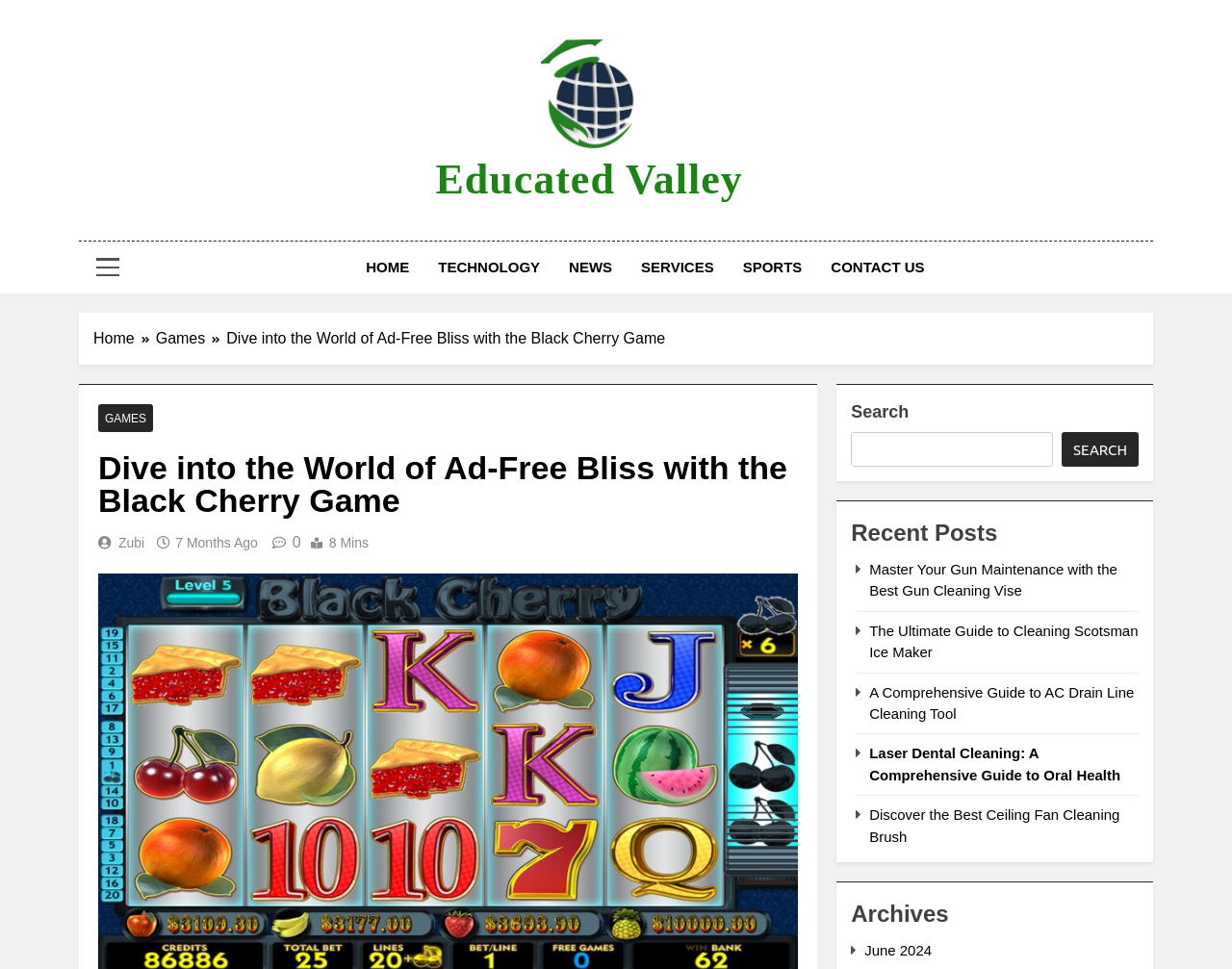Provide your answer in one word or a succinct phrase for the question: 
What is the name of the game mentioned on this webpage?

Black Cherry Game